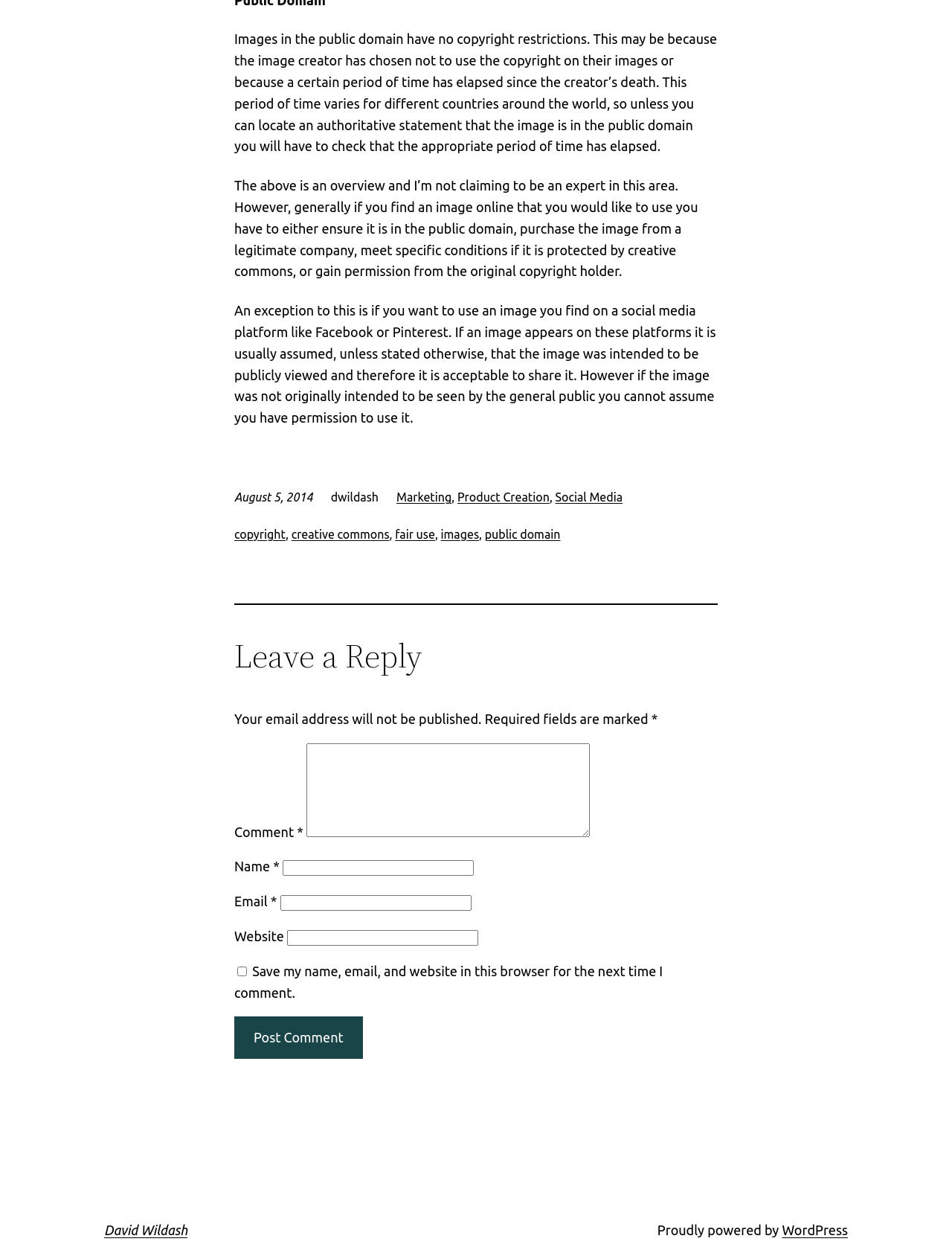Look at the image and give a detailed response to the following question: What is the purpose of the comment section?

The purpose of the comment section can be determined by reading the heading element 'Leave a Reply' and the various form fields and buttons below it, which suggest that users can enter their name, email, and comment to leave a reply to the article.